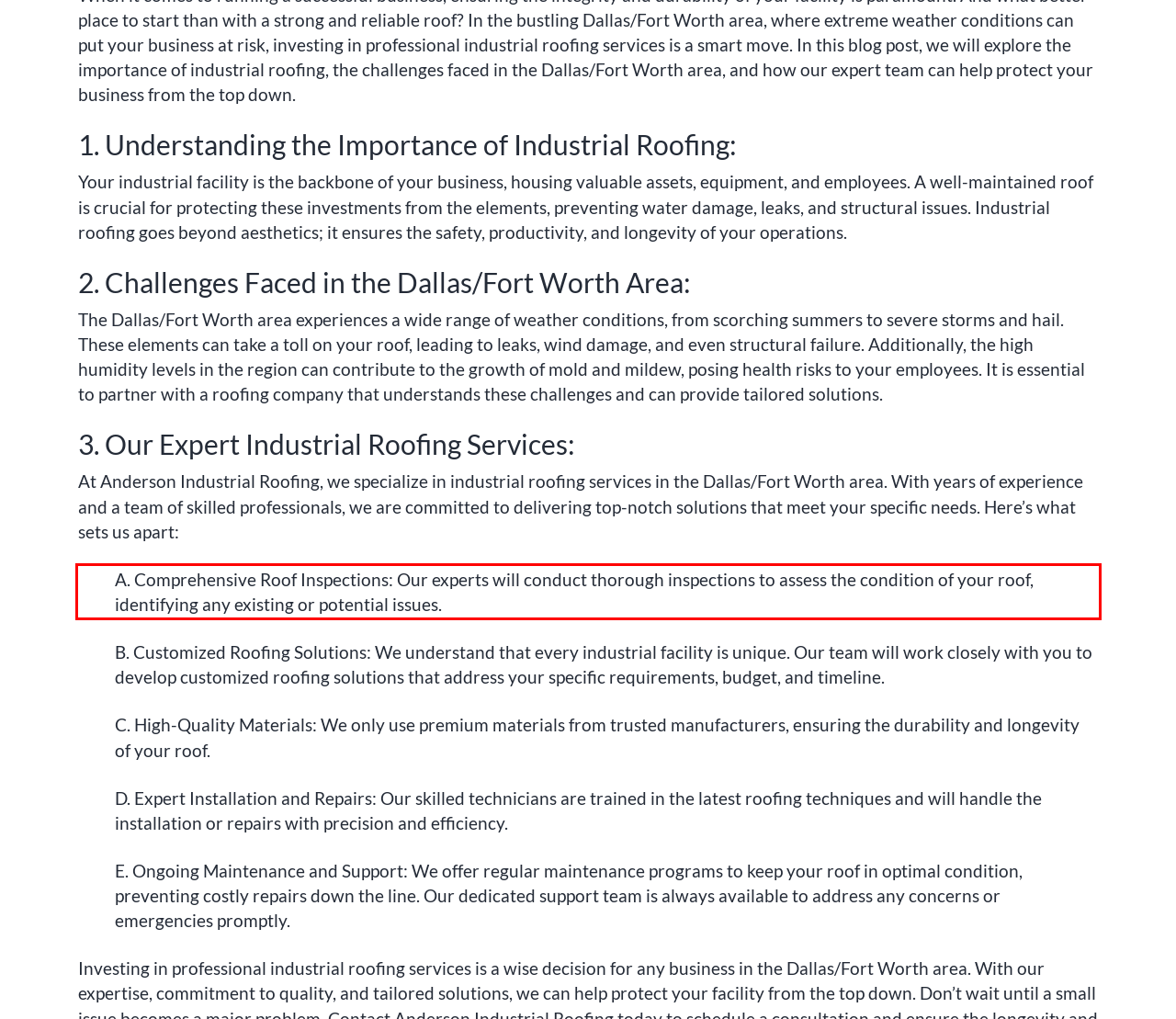Examine the webpage screenshot, find the red bounding box, and extract the text content within this marked area.

A. Comprehensive Roof Inspections: Our experts will conduct thorough inspections to assess the condition of your roof, identifying any existing or potential issues.